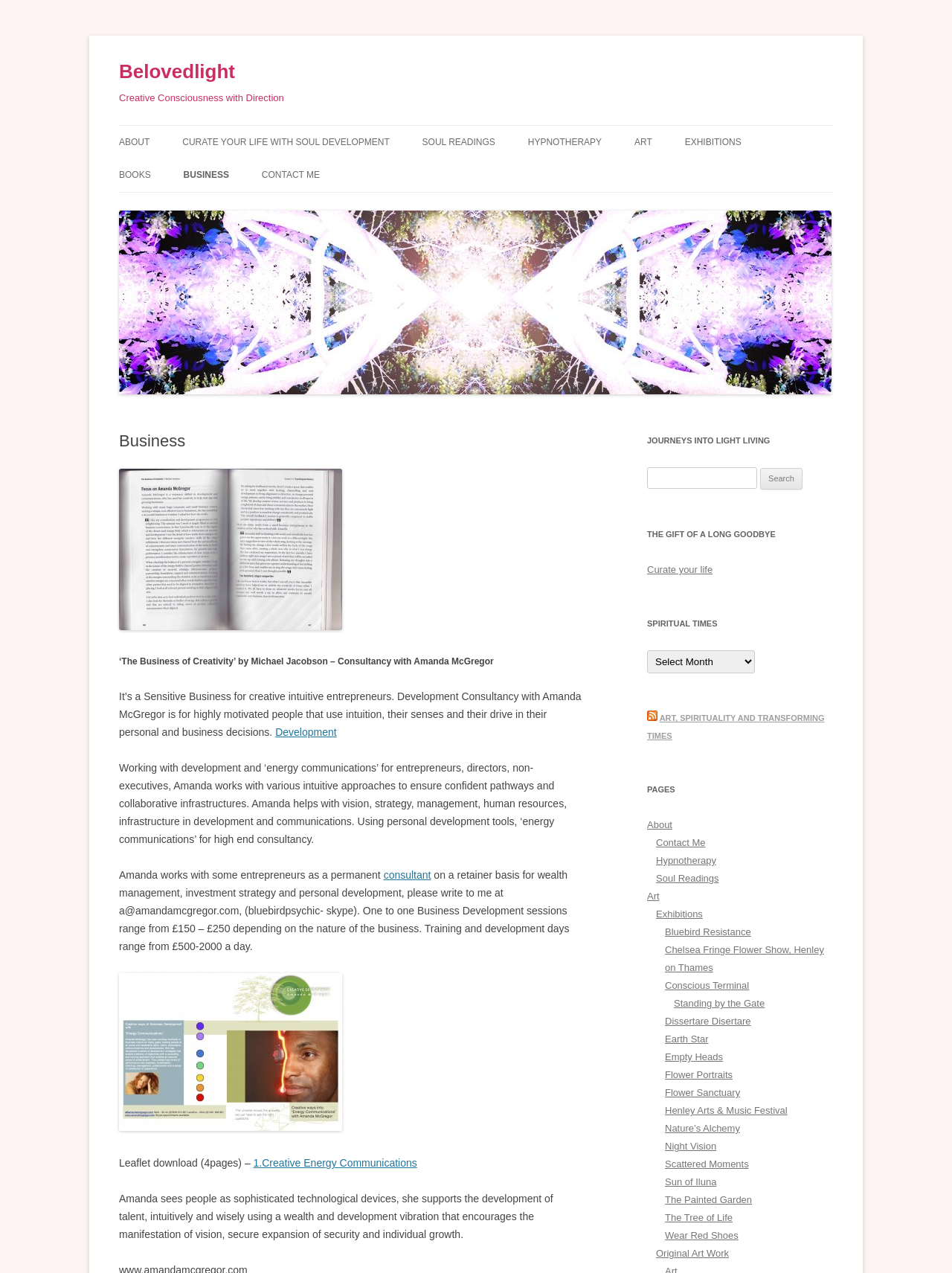Identify the bounding box coordinates necessary to click and complete the given instruction: "Click on 'ABOUT'".

[0.125, 0.099, 0.157, 0.125]